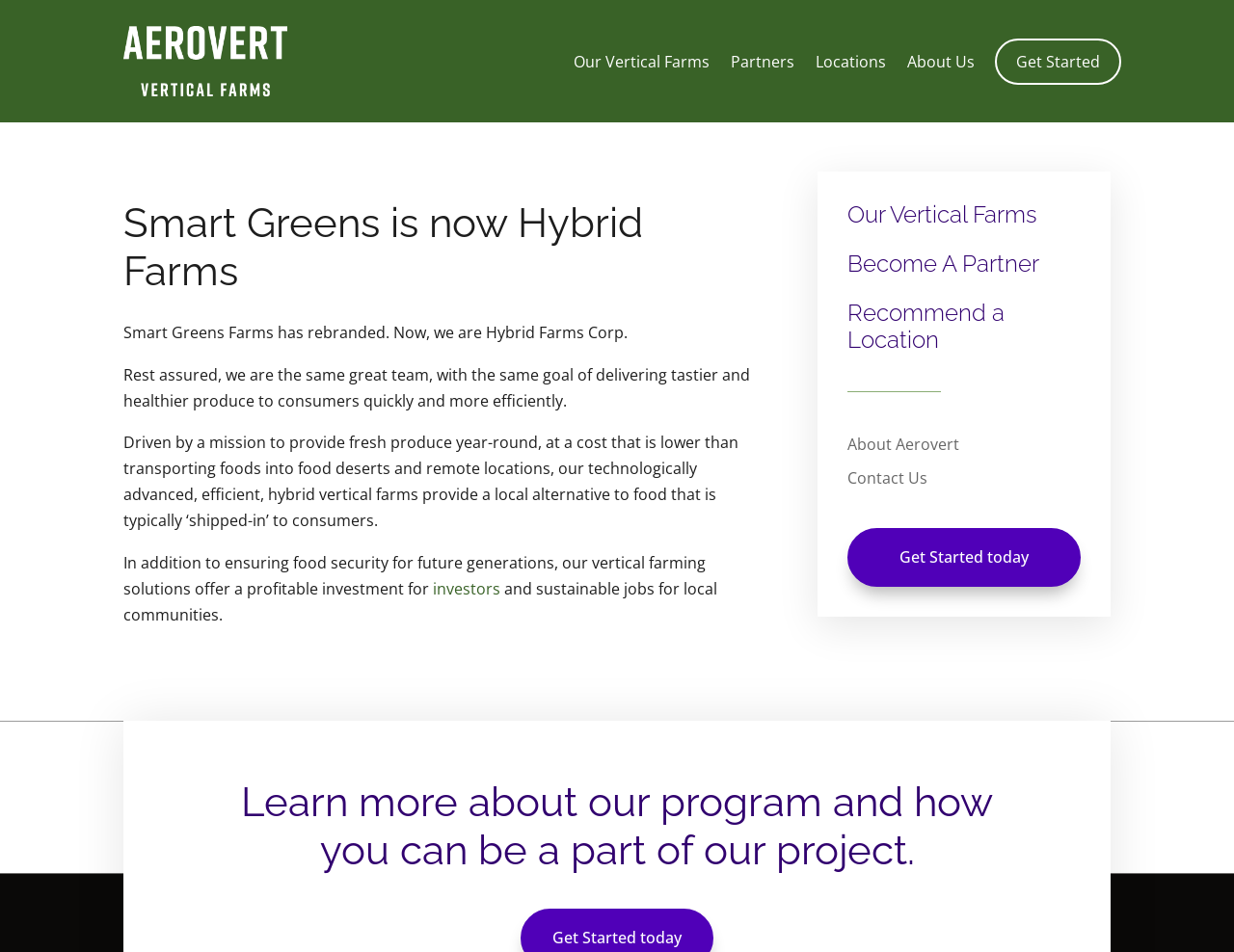Based on the element description Get Started today, identify the bounding box of the UI element in the given webpage screenshot. The coordinates should be in the format (top-left x, top-left y, bottom-right x, bottom-right y) and must be between 0 and 1.

[0.687, 0.555, 0.876, 0.617]